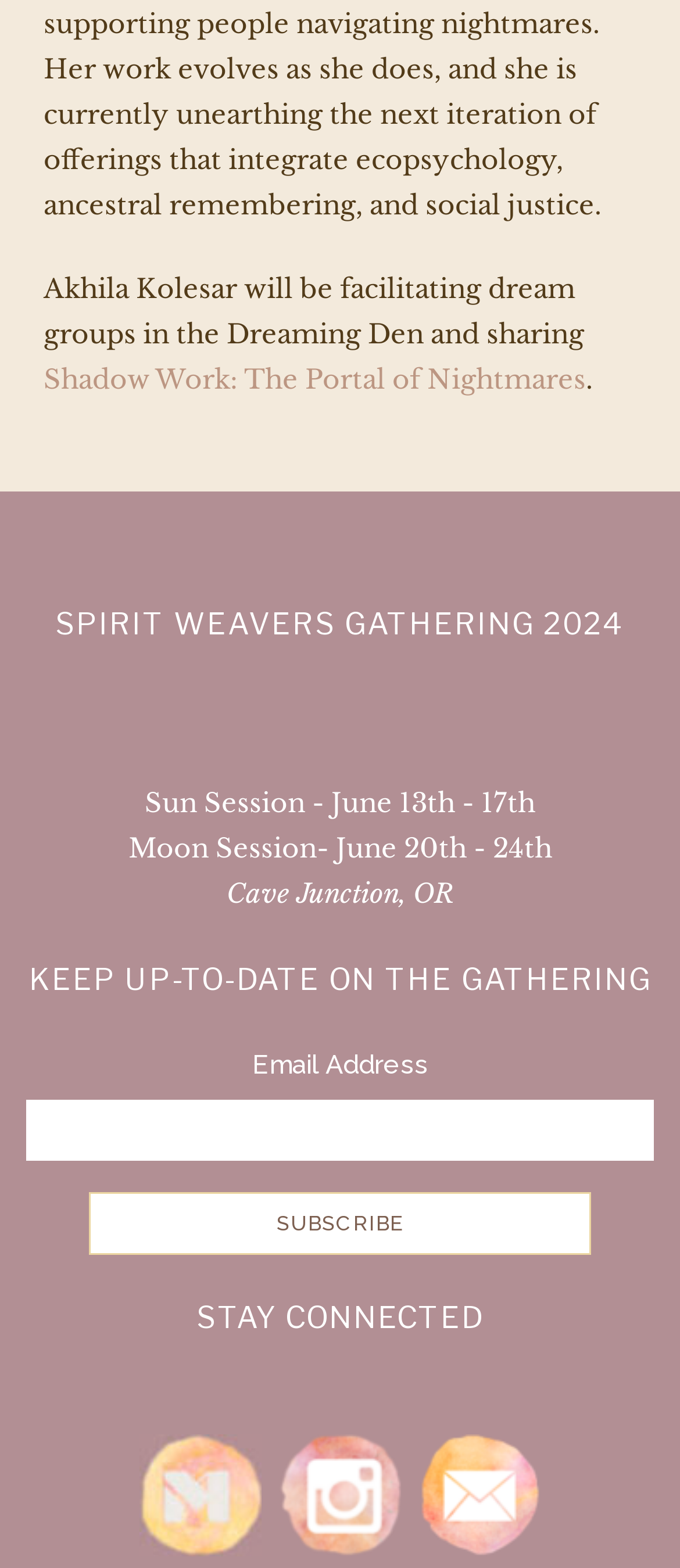What is the location of the gathering?
Answer the question in a detailed and comprehensive manner.

The location of the gathering is mentioned in the static text element, which says 'Cave Junction, OR'.